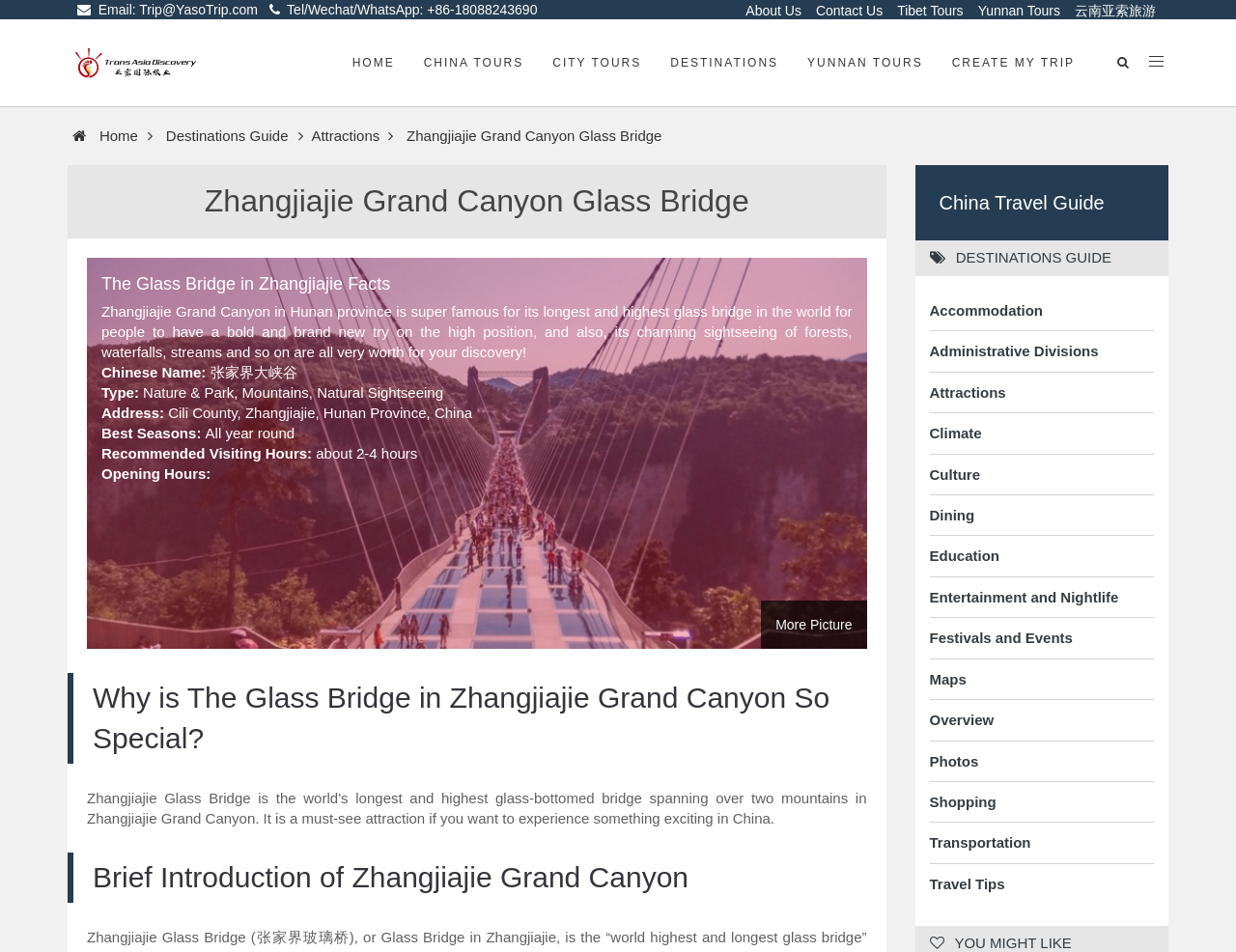Locate the bounding box coordinates of the area that needs to be clicked to fulfill the following instruction: "Click on About Us". The coordinates should be in the format of four float numbers between 0 and 1, namely [left, top, right, bottom].

[0.599, 0.003, 0.648, 0.019]